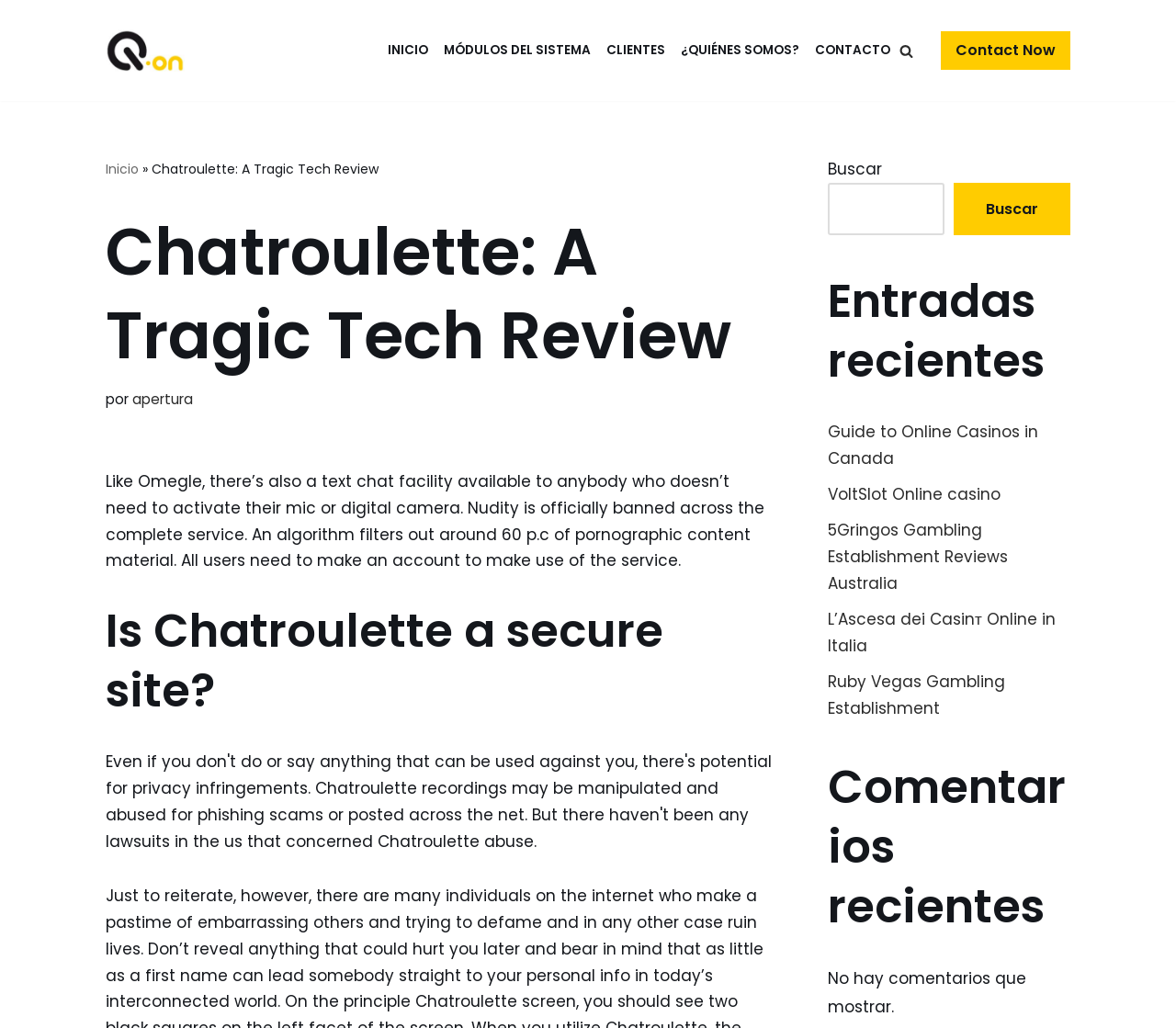What is the topic of the article?
Answer the question using a single word or phrase, according to the image.

Chatroulette